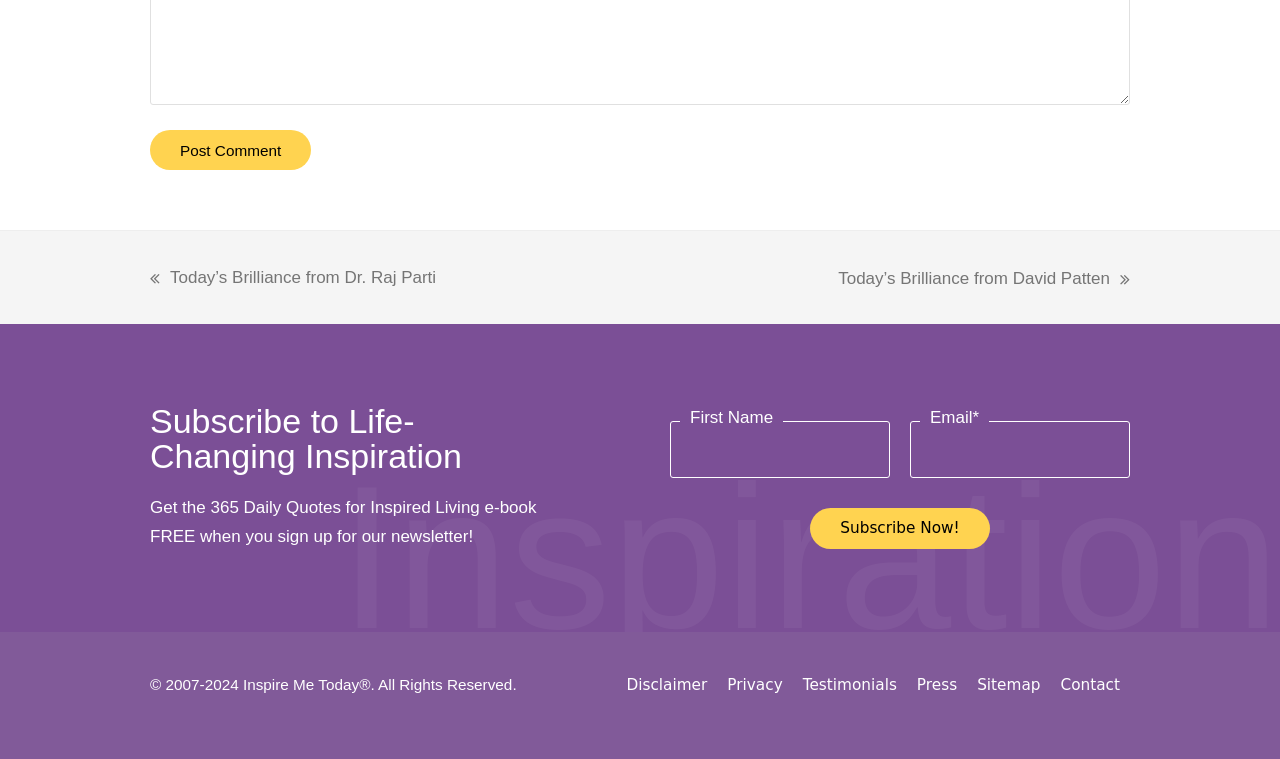Please indicate the bounding box coordinates of the element's region to be clicked to achieve the instruction: "Click the 'previous post' link". Provide the coordinates as four float numbers between 0 and 1, i.e., [left, top, right, bottom].

[0.117, 0.348, 0.341, 0.386]